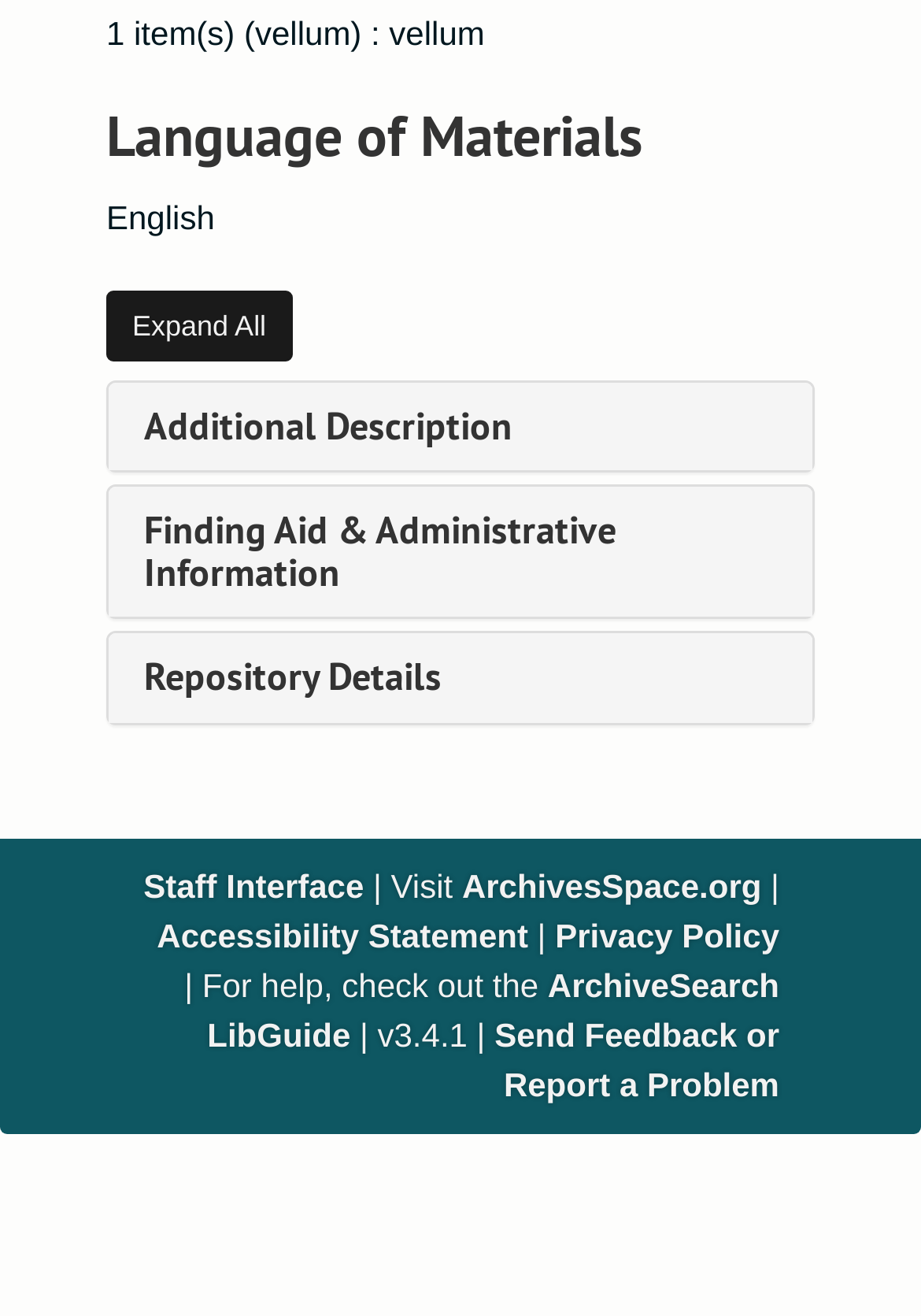Please specify the bounding box coordinates of the element that should be clicked to execute the given instruction: 'View additional description'. Ensure the coordinates are four float numbers between 0 and 1, expressed as [left, top, right, bottom].

[0.156, 0.304, 0.556, 0.342]